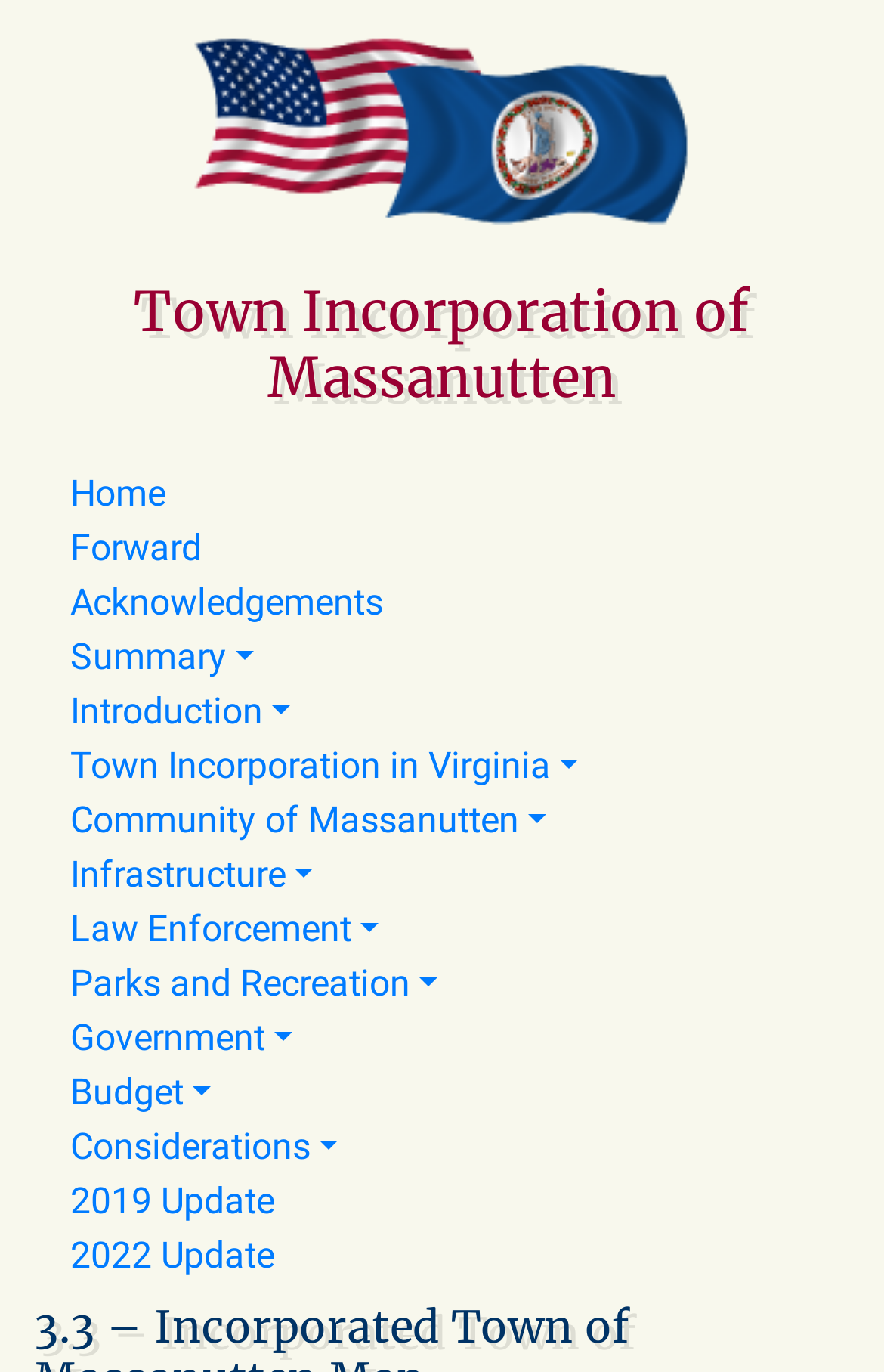What is the principal heading displayed on the webpage?

3.3 – Incorporated Town of Massanutten Map